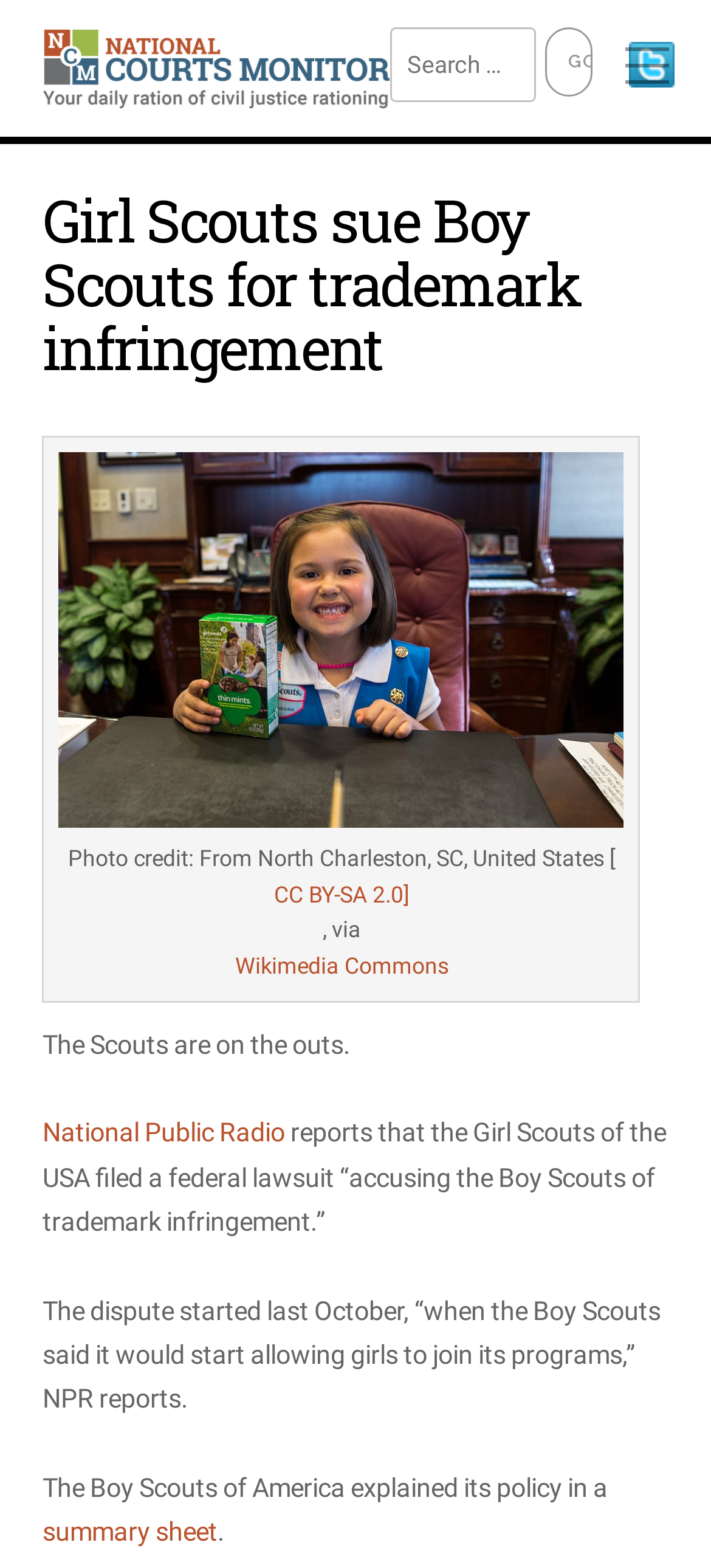Determine the main headline of the webpage and provide its text.

Girl Scouts sue Boy Scouts for trademark infringement